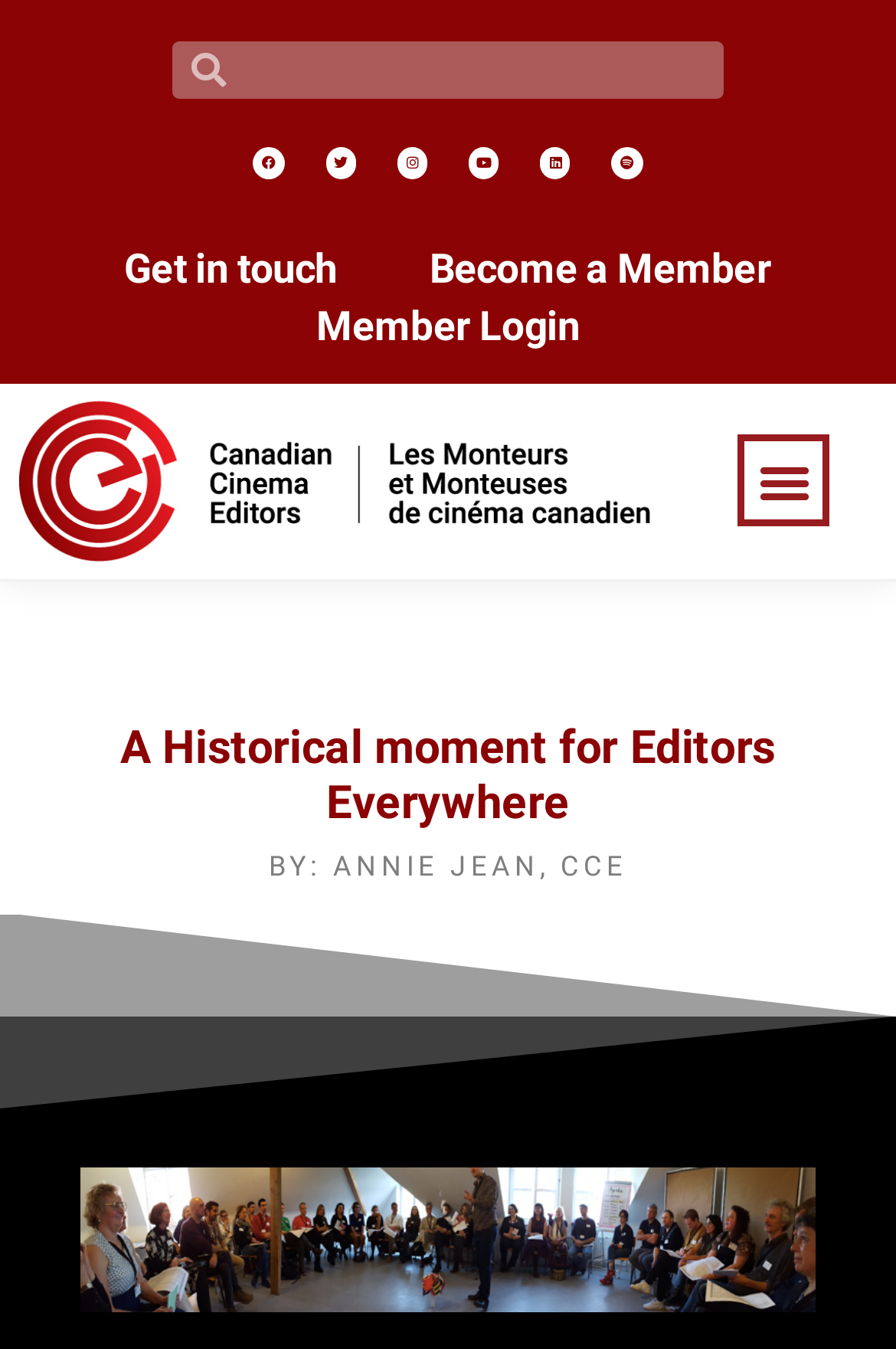Please answer the following question using a single word or phrase: 
How many links are there in the top section?

3